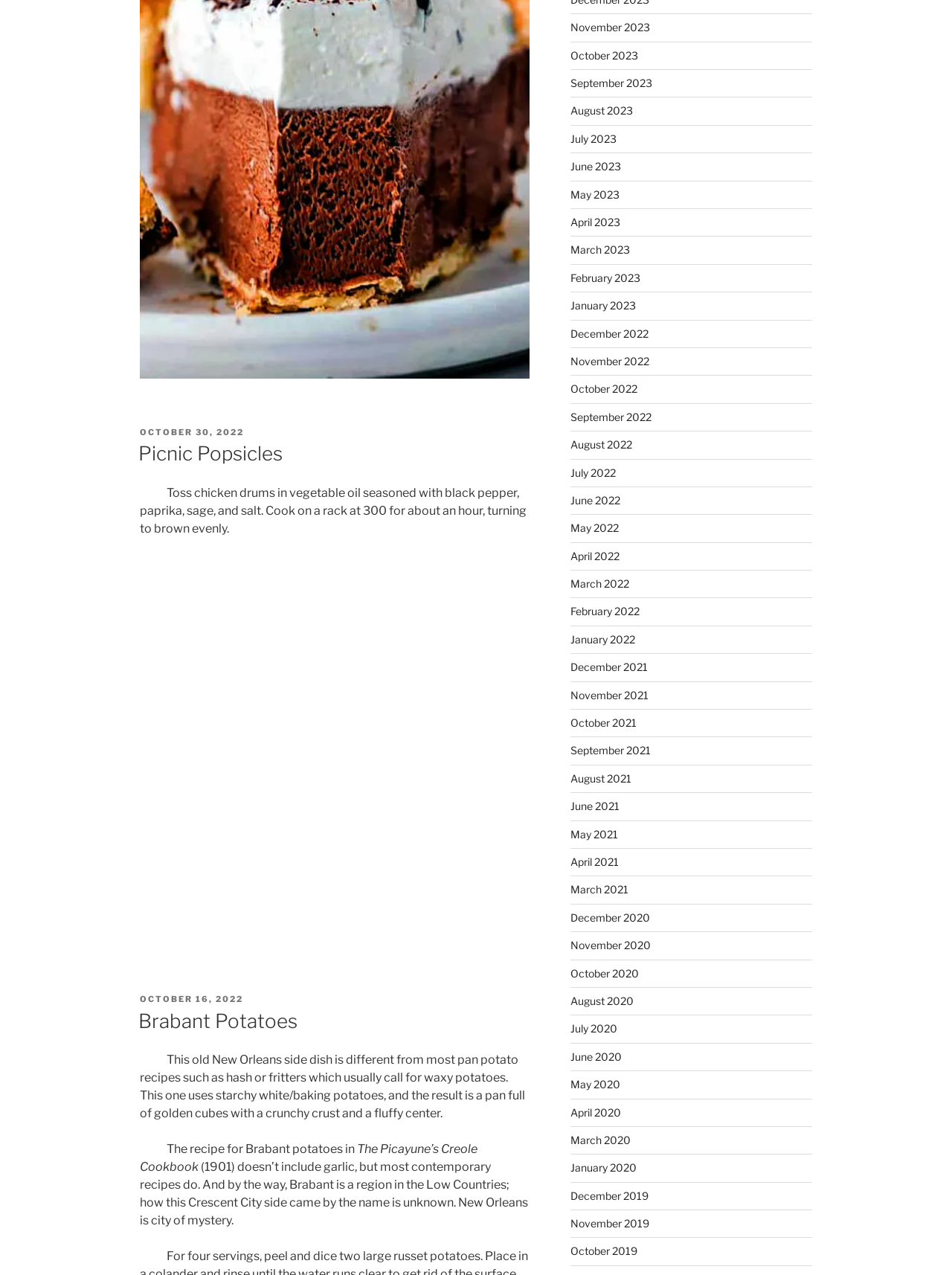How long does it take to cook the chicken drums in the 'Picnic Popsicles' recipe?
Answer the question with as much detail as you can, using the image as a reference.

I found this information in the text above the 'Picnic Popsicles' heading, which explains that the chicken drums should be cooked on a rack at 300 for about an hour, turning to brown evenly.